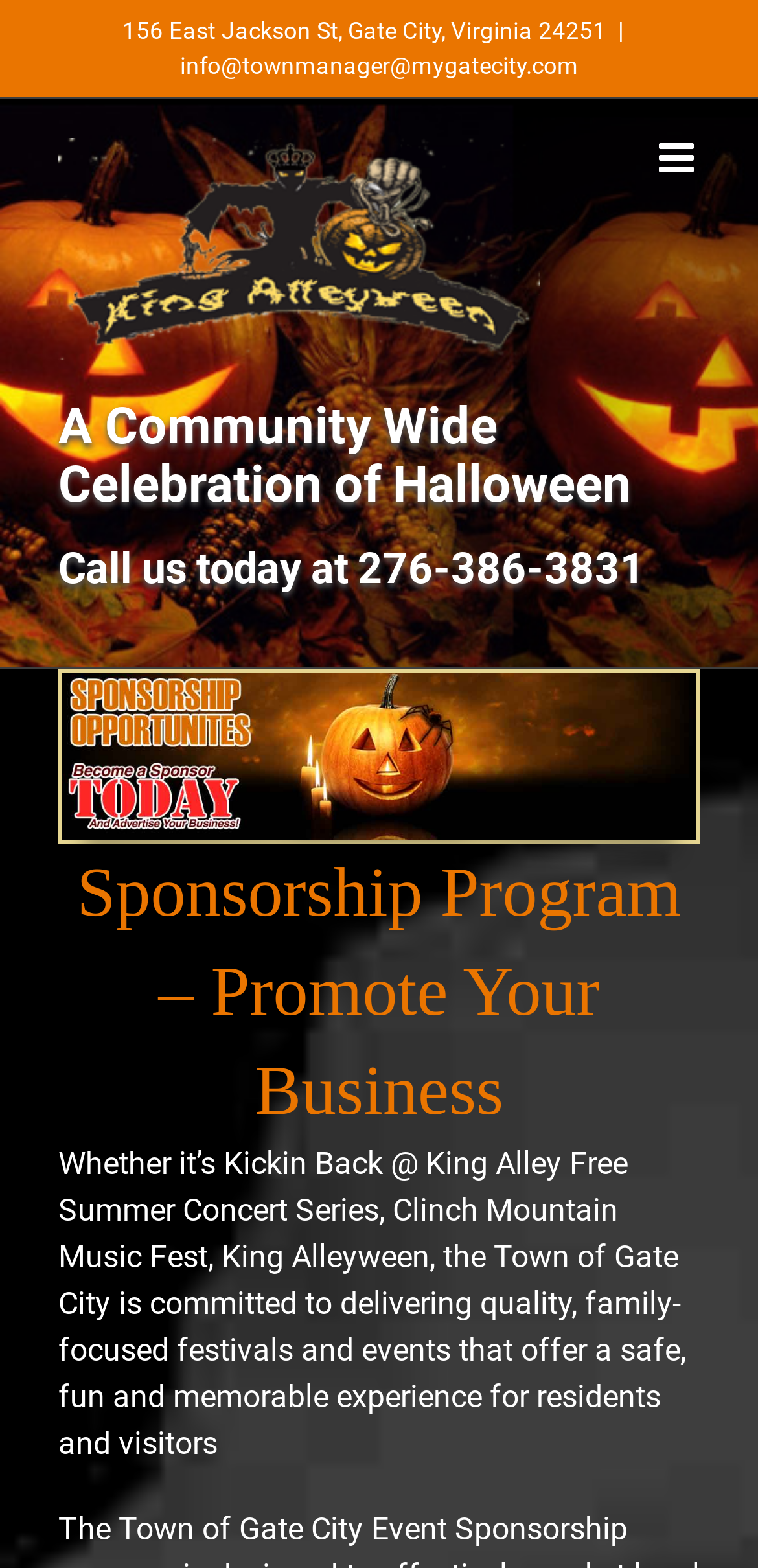What is the name of the Halloween event?
Using the visual information, respond with a single word or phrase.

King Alleyween